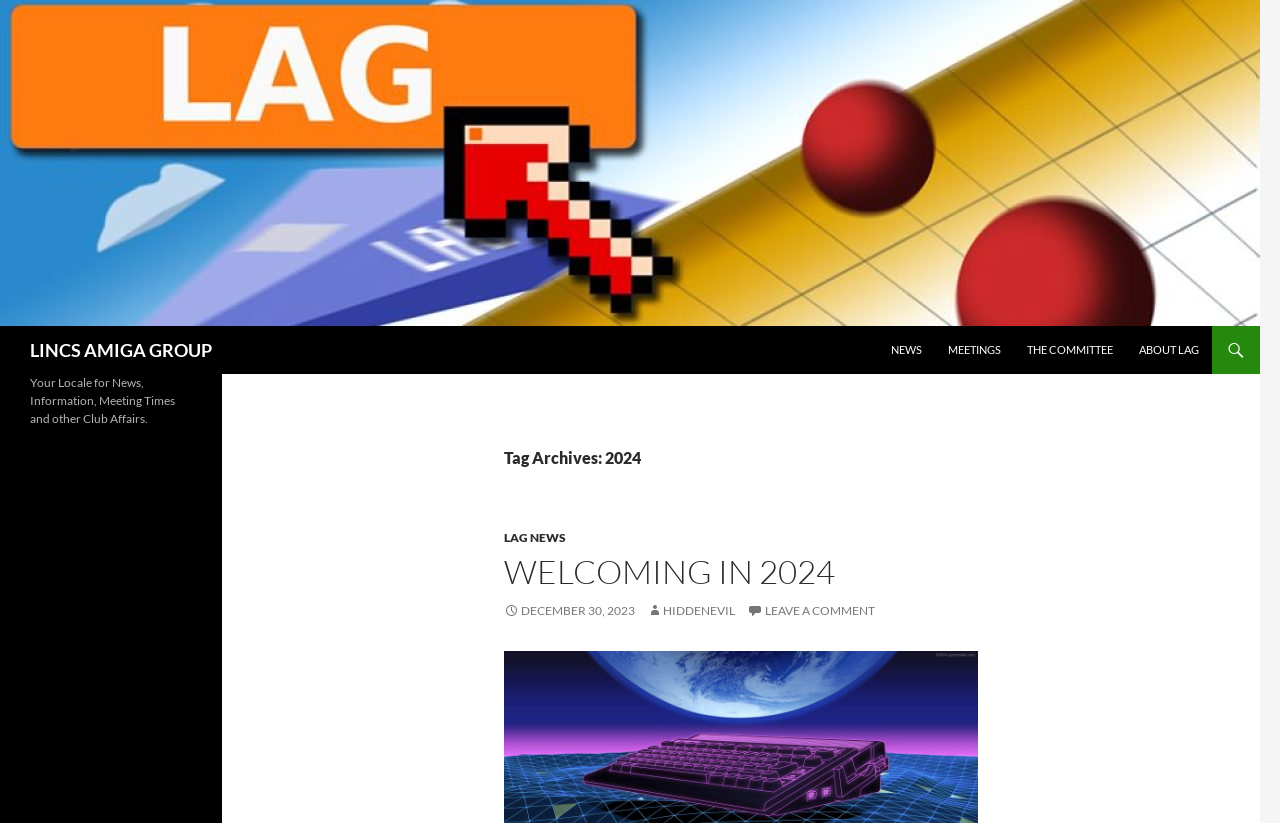What is the headline of the webpage?

LINCS AMIGA GROUP